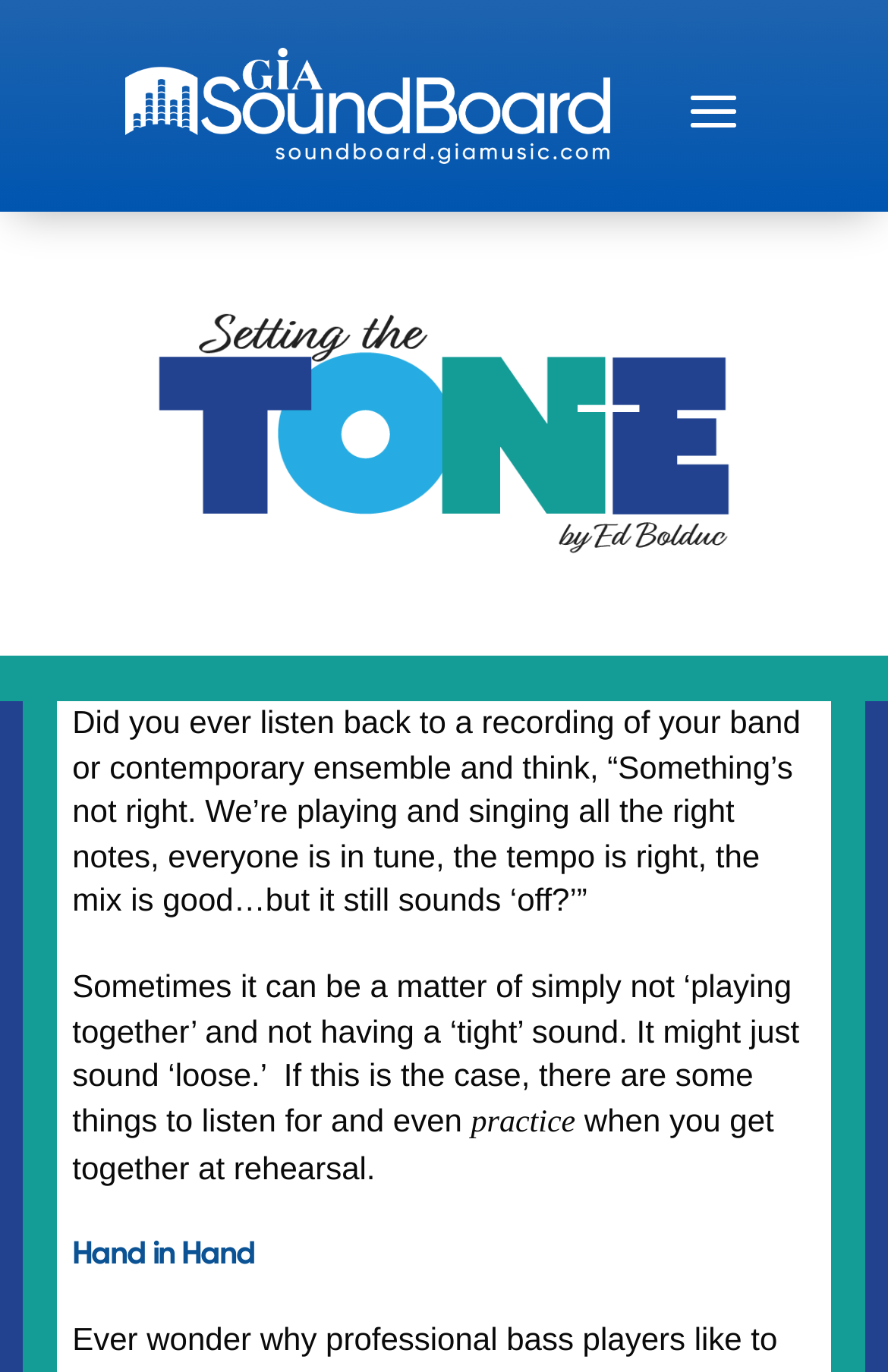Please respond in a single word or phrase: 
What is recommended to improve the sound?

Practice